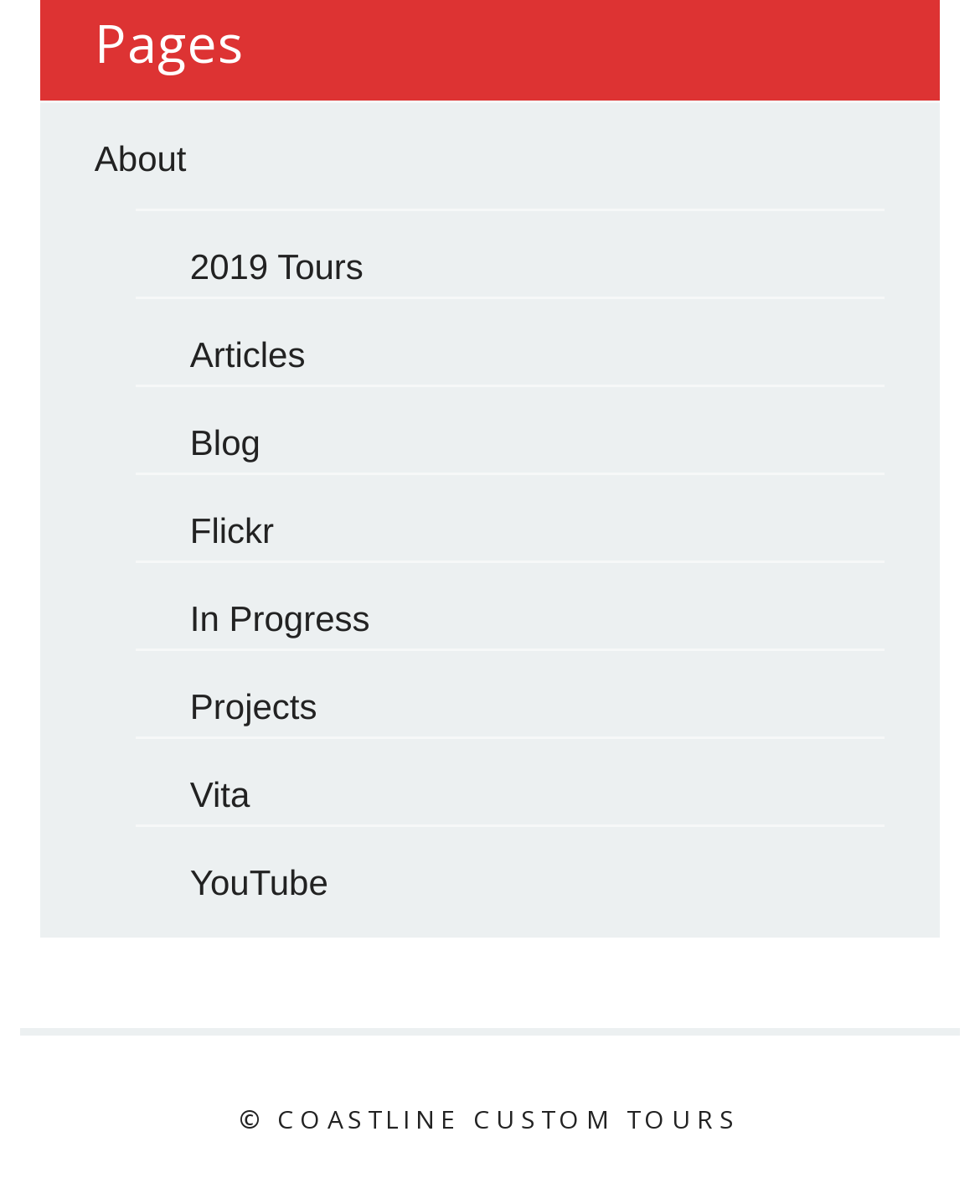Locate the bounding box coordinates of the element I should click to achieve the following instruction: "check in progress".

[0.194, 0.497, 0.377, 0.53]